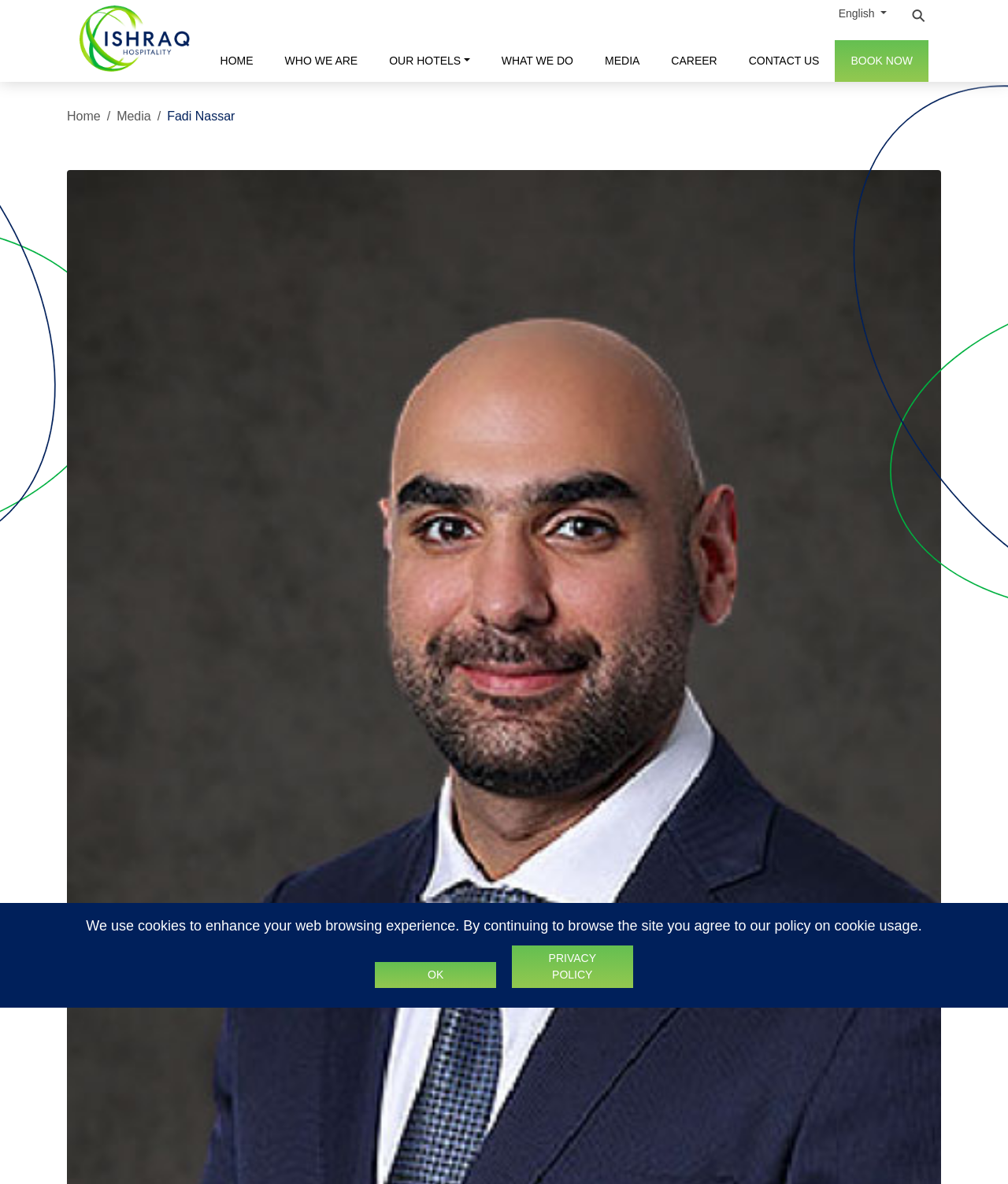Describe all visible elements and their arrangement on the webpage.

The webpage is about Fadi Nassar, who leads and develops the Human Capital functions of Healthcare, Hospitality, and Real Estate sectors across the Mohamed & Obaid organization. 

At the top right corner, there is a button labeled "English" which has a popup menu. Below it, there are several links arranged horizontally, including "Ishraq Hospitality", "HOME", "WHO WE ARE", "OUR HOTELS", "WHAT WE DO", "MEDIA", "CAREER", "CONTACT US", and "BOOK NOW". 

The "Ishraq Hospitality" link has an accompanying image. There are two more links, "Home" and "Media", positioned slightly below the previous links. 

A static text "Fadi Nassar" is placed to the right of the "Media" link. 

At the bottom of the page, there is a static text informing users about the website's cookie usage policy. Below this text, there are two links, "OK" and "PRIVACY POLICY", positioned side by side.